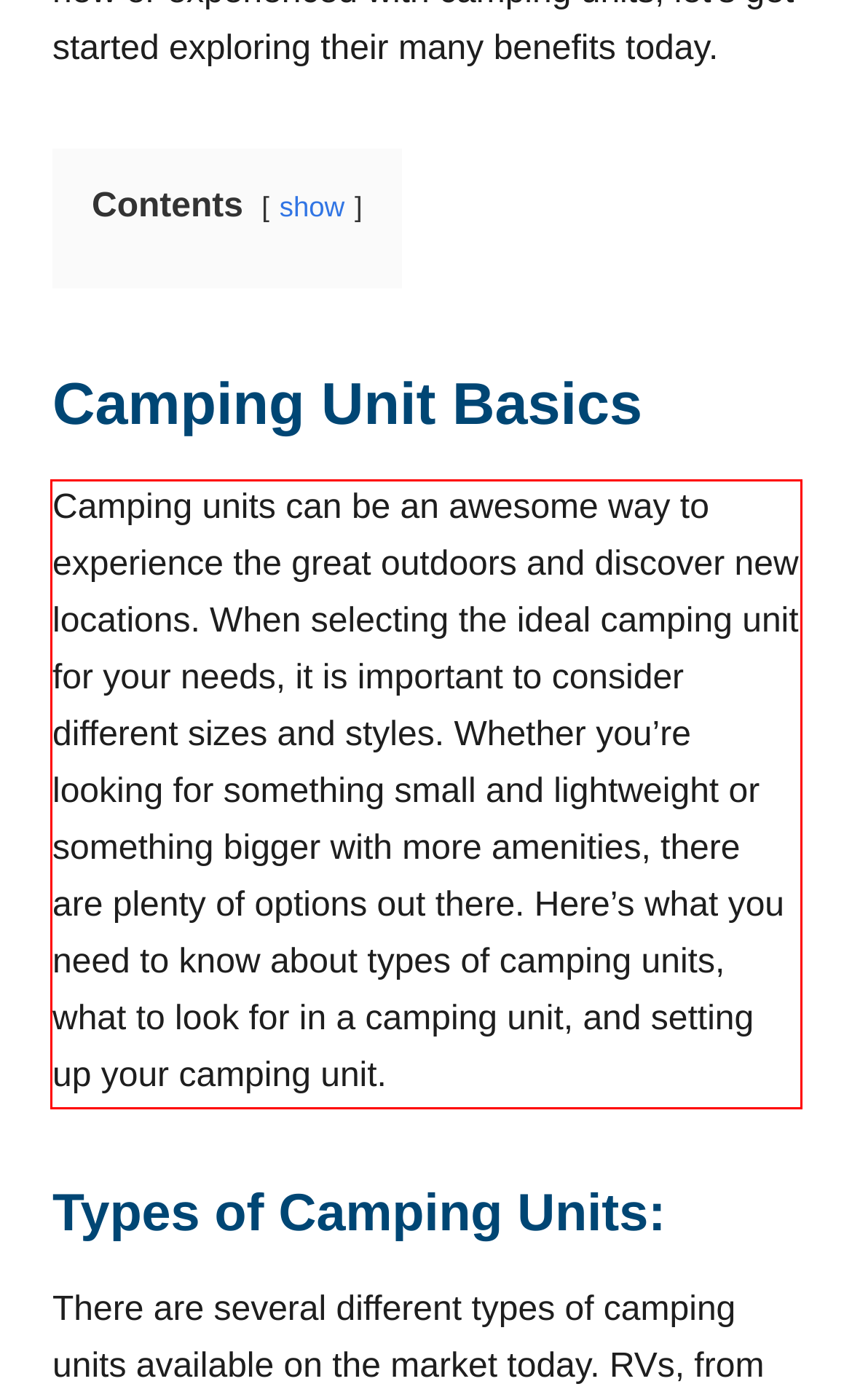Observe the screenshot of the webpage, locate the red bounding box, and extract the text content within it.

Camping units can be an awesome way to experience the great outdoors and discover new locations. When selecting the ideal camping unit for your needs, it is important to consider different sizes and styles. Whether you’re looking for something small and lightweight or something bigger with more amenities, there are plenty of options out there. Here’s what you need to know about types of camping units, what to look for in a camping unit, and setting up your camping unit.